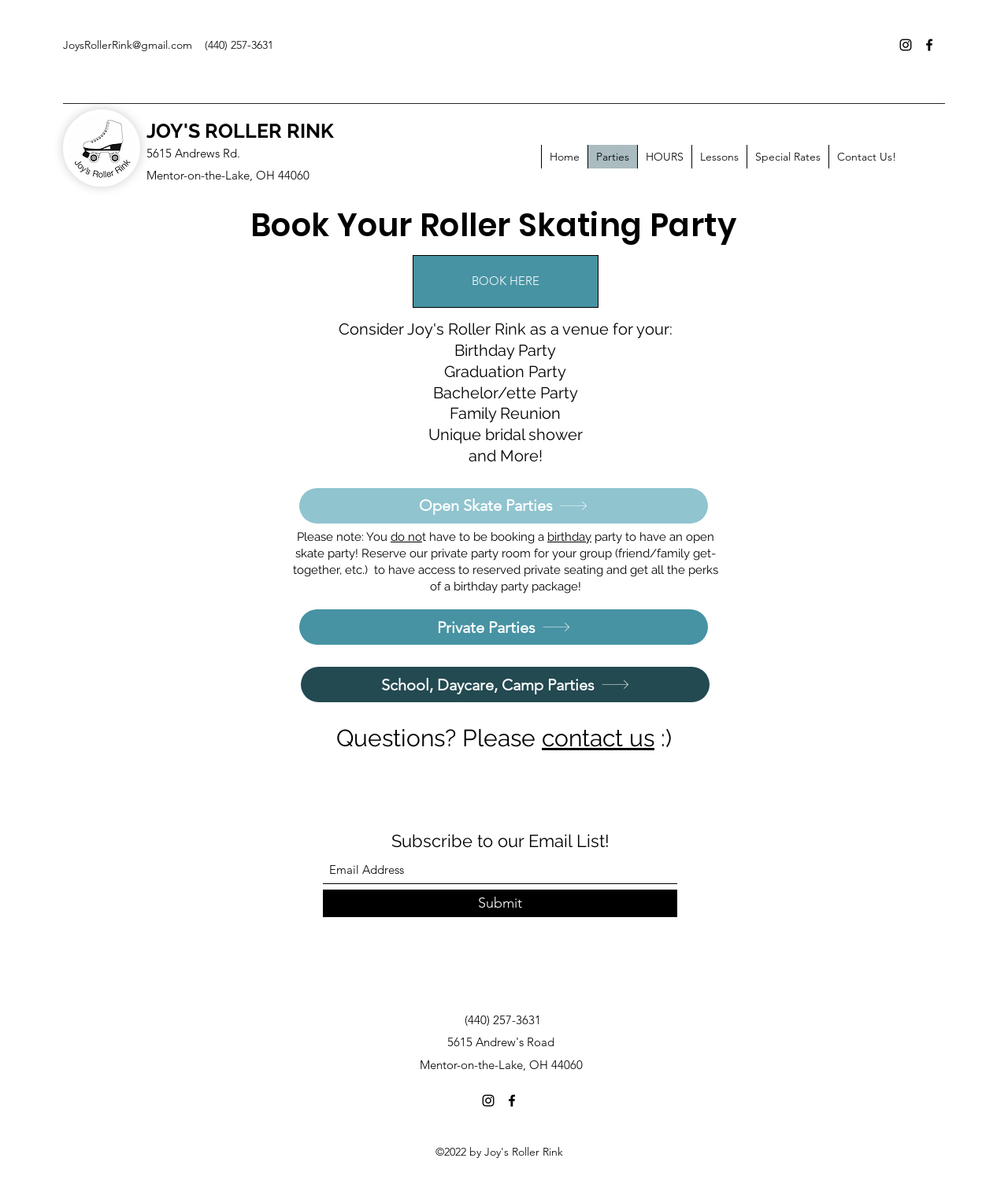Locate the bounding box of the user interface element based on this description: "Special Rates".

[0.741, 0.122, 0.822, 0.142]